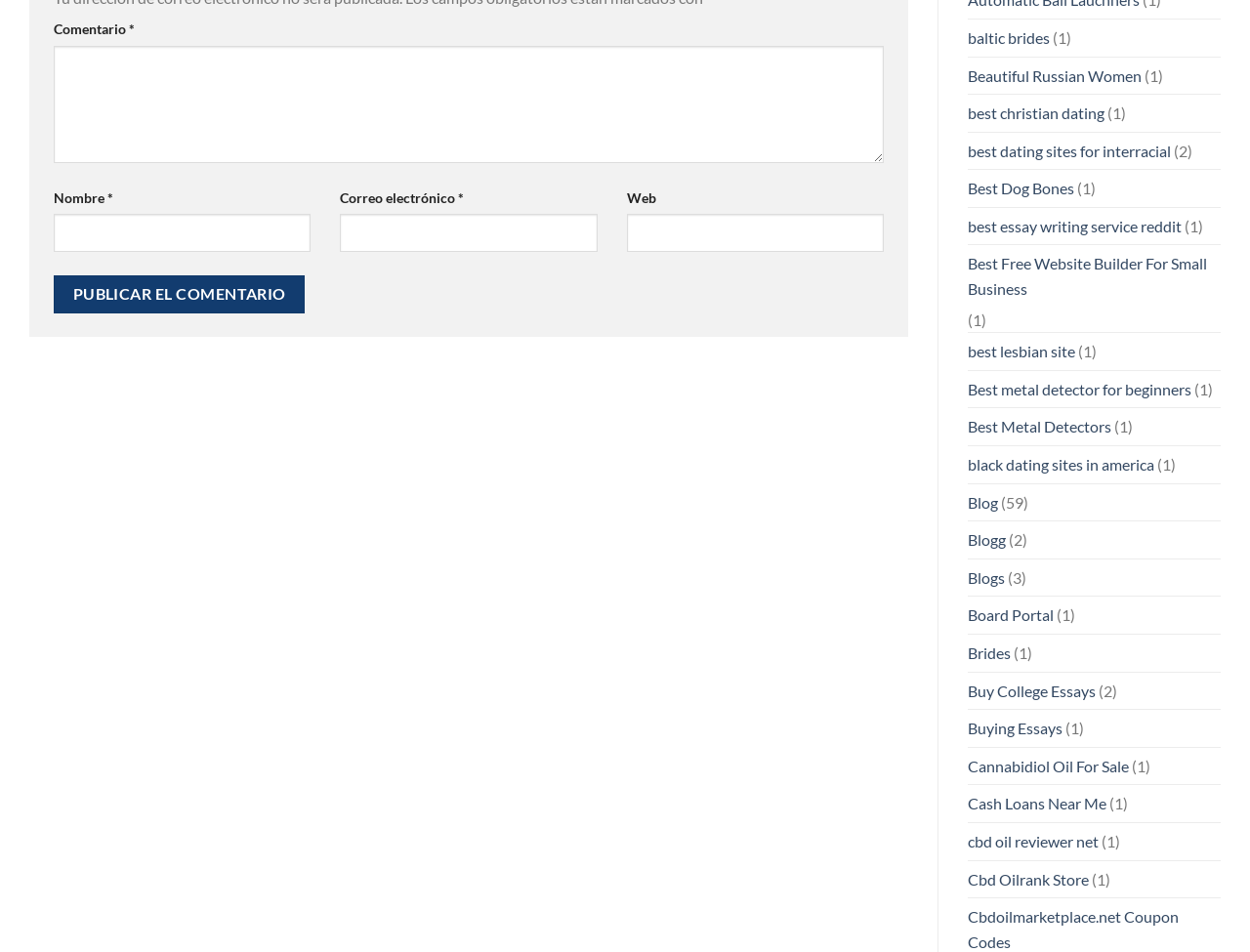Please specify the bounding box coordinates of the area that should be clicked to accomplish the following instruction: "Click the 'Publicar el comentario' button". The coordinates should consist of four float numbers between 0 and 1, i.e., [left, top, right, bottom].

[0.043, 0.289, 0.244, 0.329]